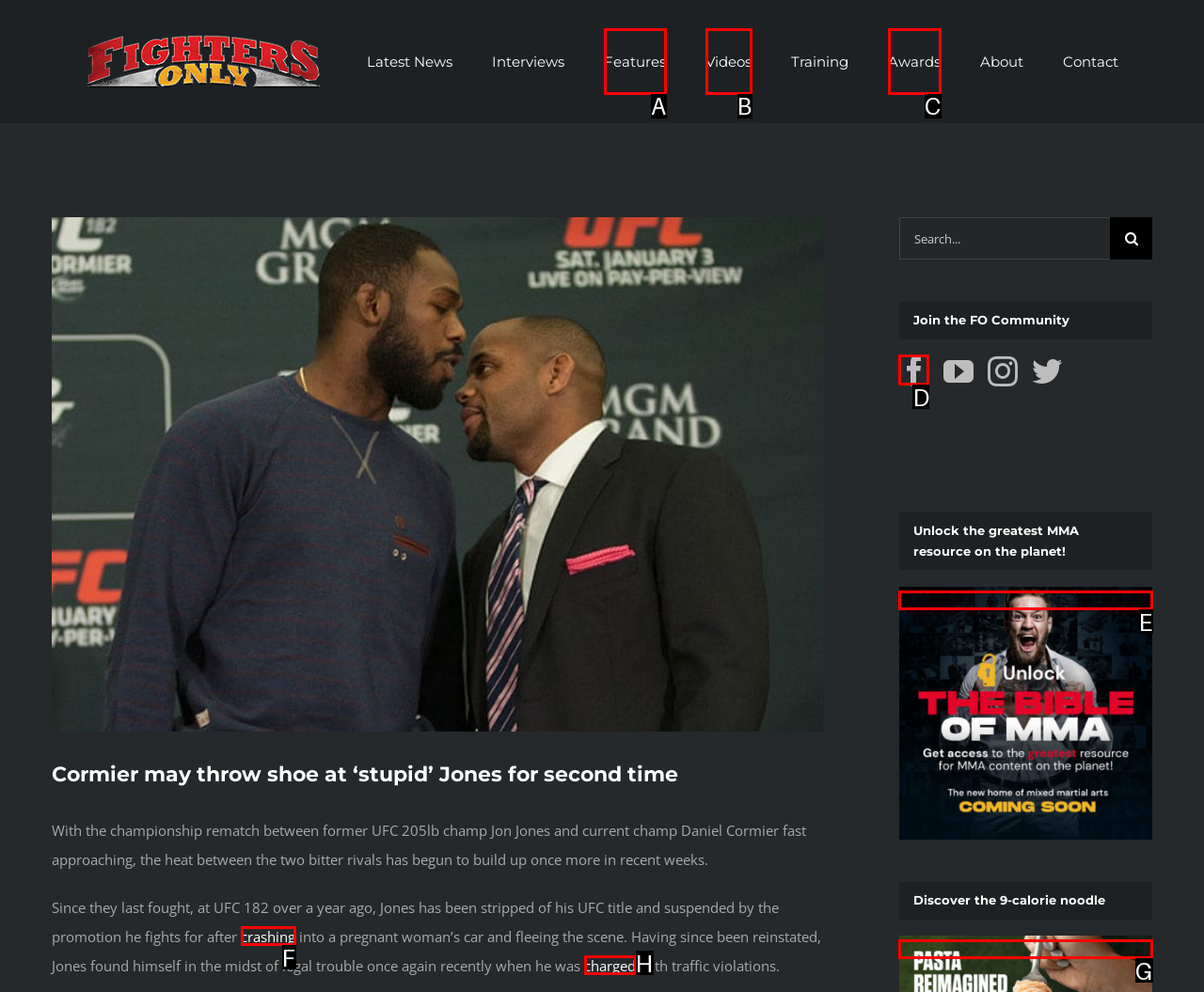Determine which option fits the following description: charged
Answer with the corresponding option's letter directly.

H